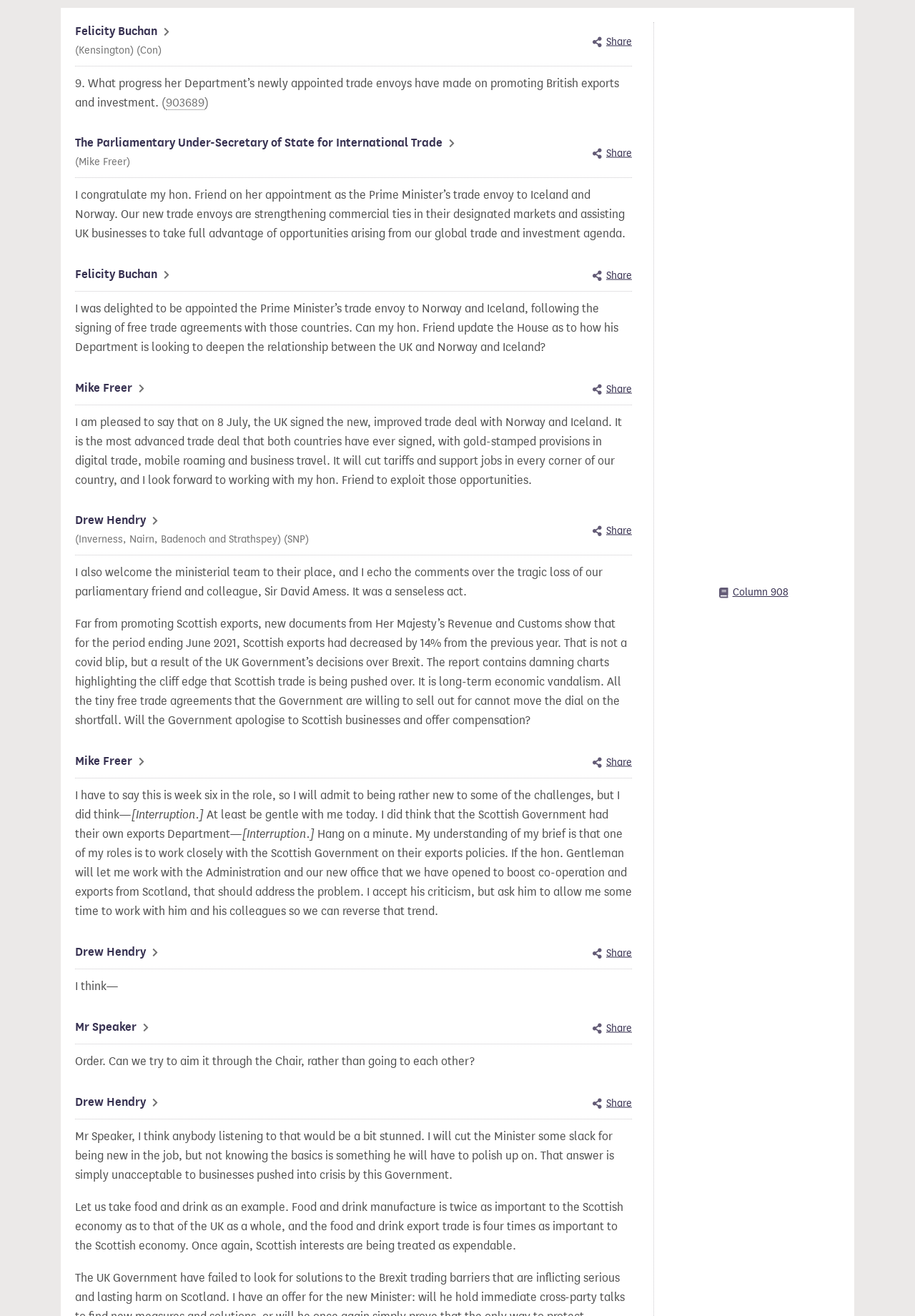Using the provided element description: "Share this specific contribution", determine the bounding box coordinates of the corresponding UI element in the screenshot.

[0.648, 0.573, 0.691, 0.585]